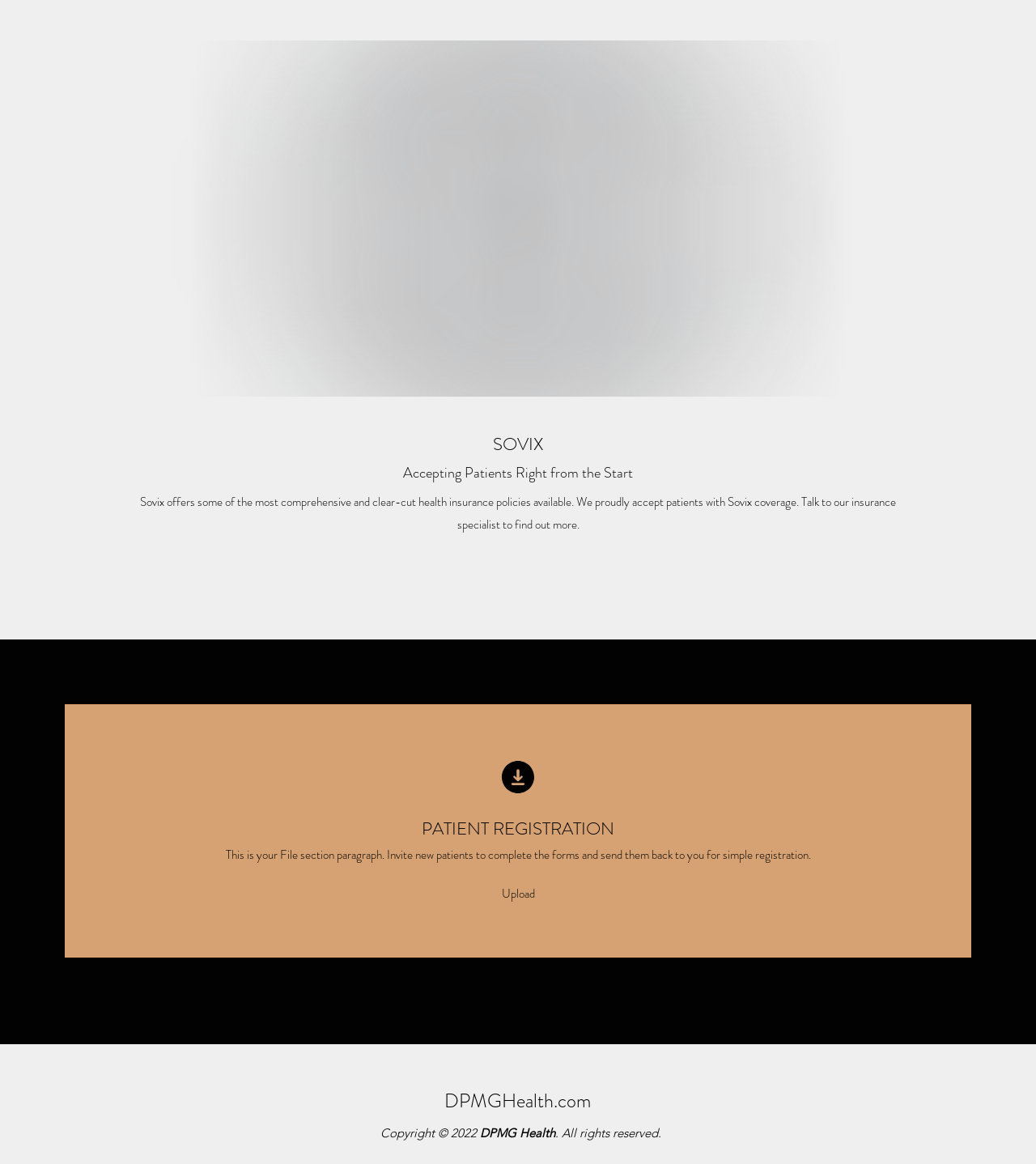Answer the question below using just one word or a short phrase: 
What is the name of the health insurance company?

Sovix